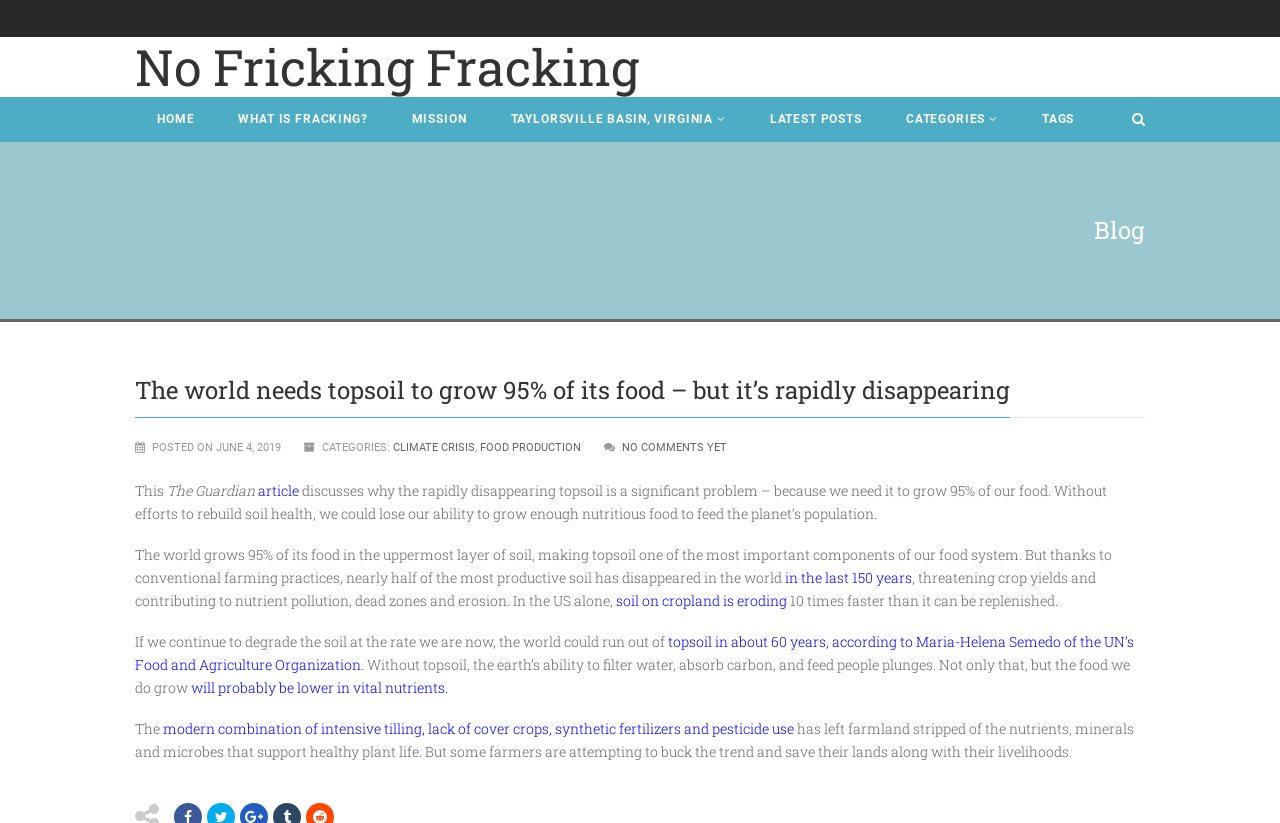What is the impact of modern farming practices on soil health?
Answer the question with a single word or phrase by looking at the picture.

Nutrient depletion